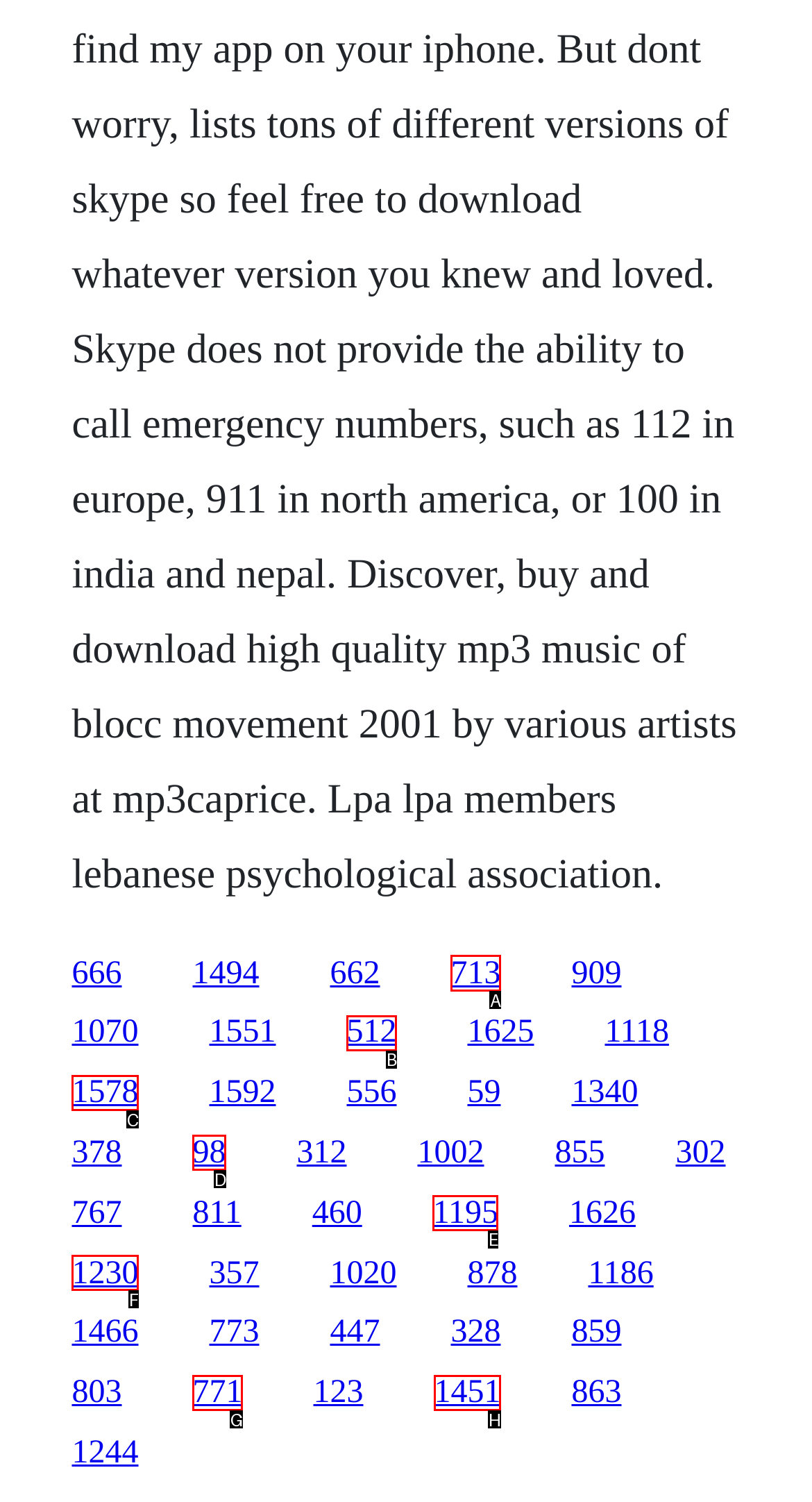Identify the correct lettered option to click in order to perform this task: go to the fourth link. Respond with the letter.

A